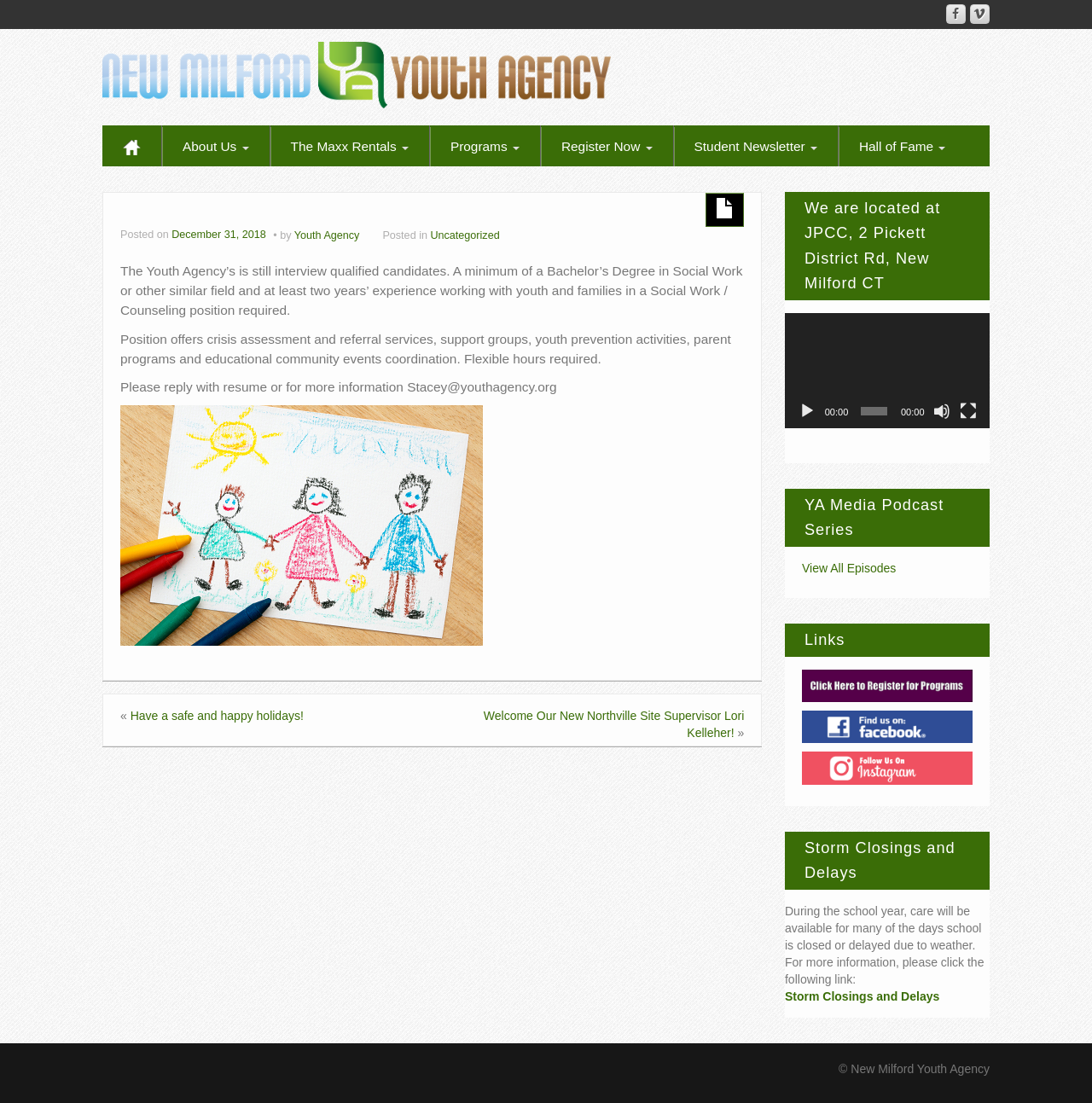Provide a one-word or brief phrase answer to the question:
What is the purpose of the video player?

To play a video